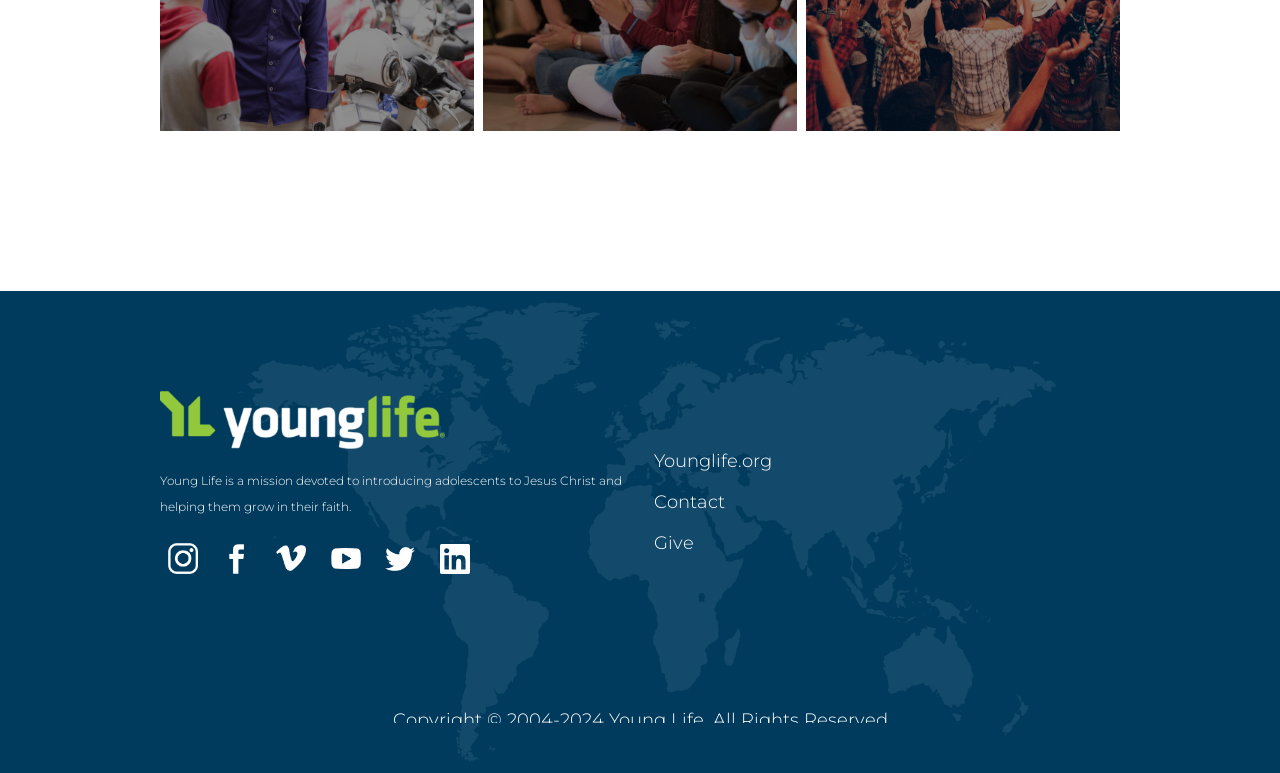What is the copyright year range of Young Life? Based on the screenshot, please respond with a single word or phrase.

2004-2024